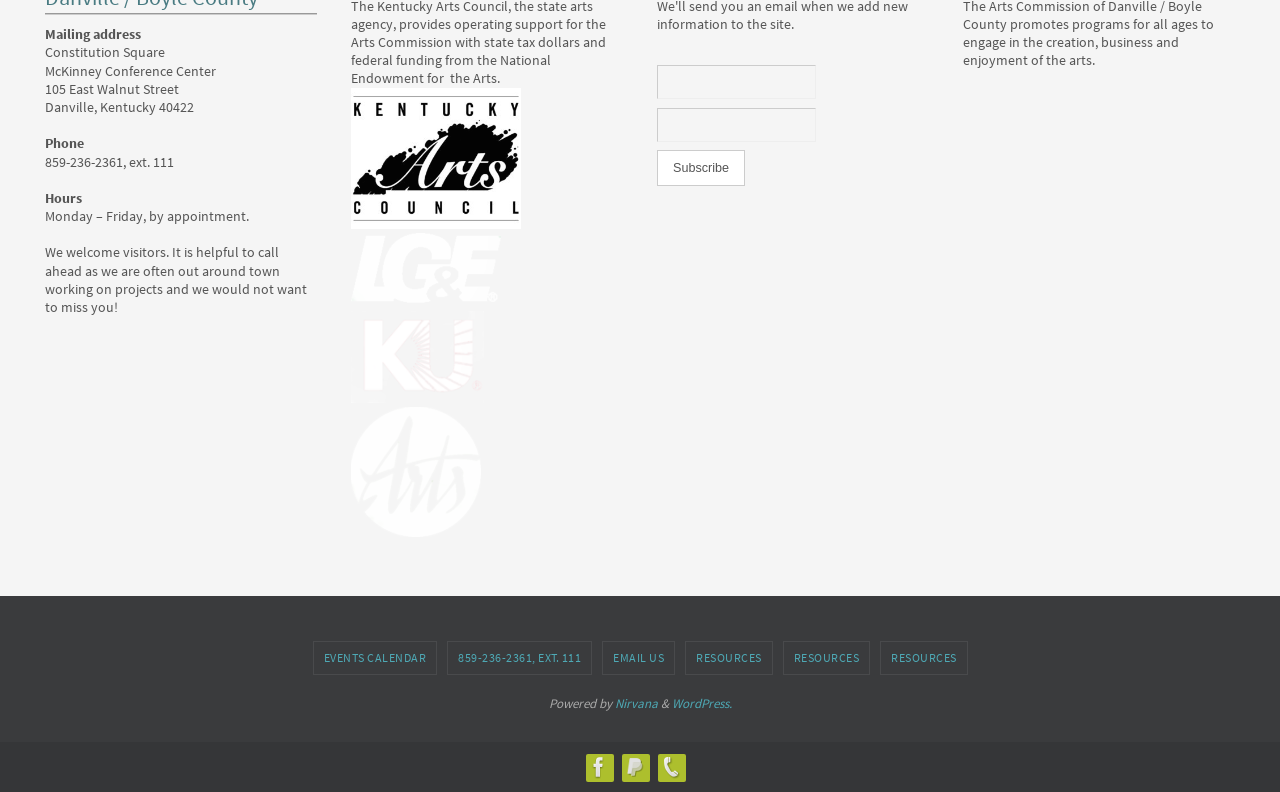Pinpoint the bounding box coordinates of the area that must be clicked to complete this instruction: "Send an email".

[0.471, 0.811, 0.527, 0.851]